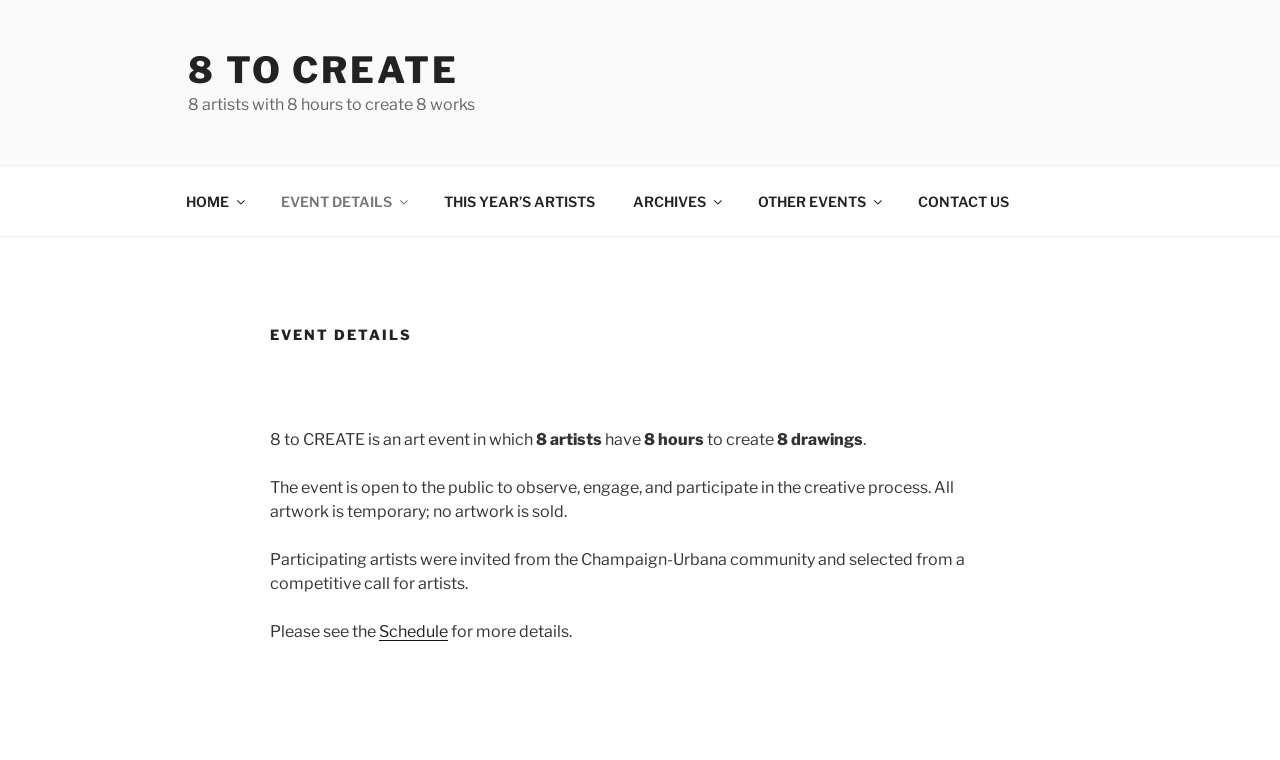Find the bounding box coordinates of the area to click in order to follow the instruction: "view EVENT DETAILS".

[0.205, 0.232, 0.33, 0.297]